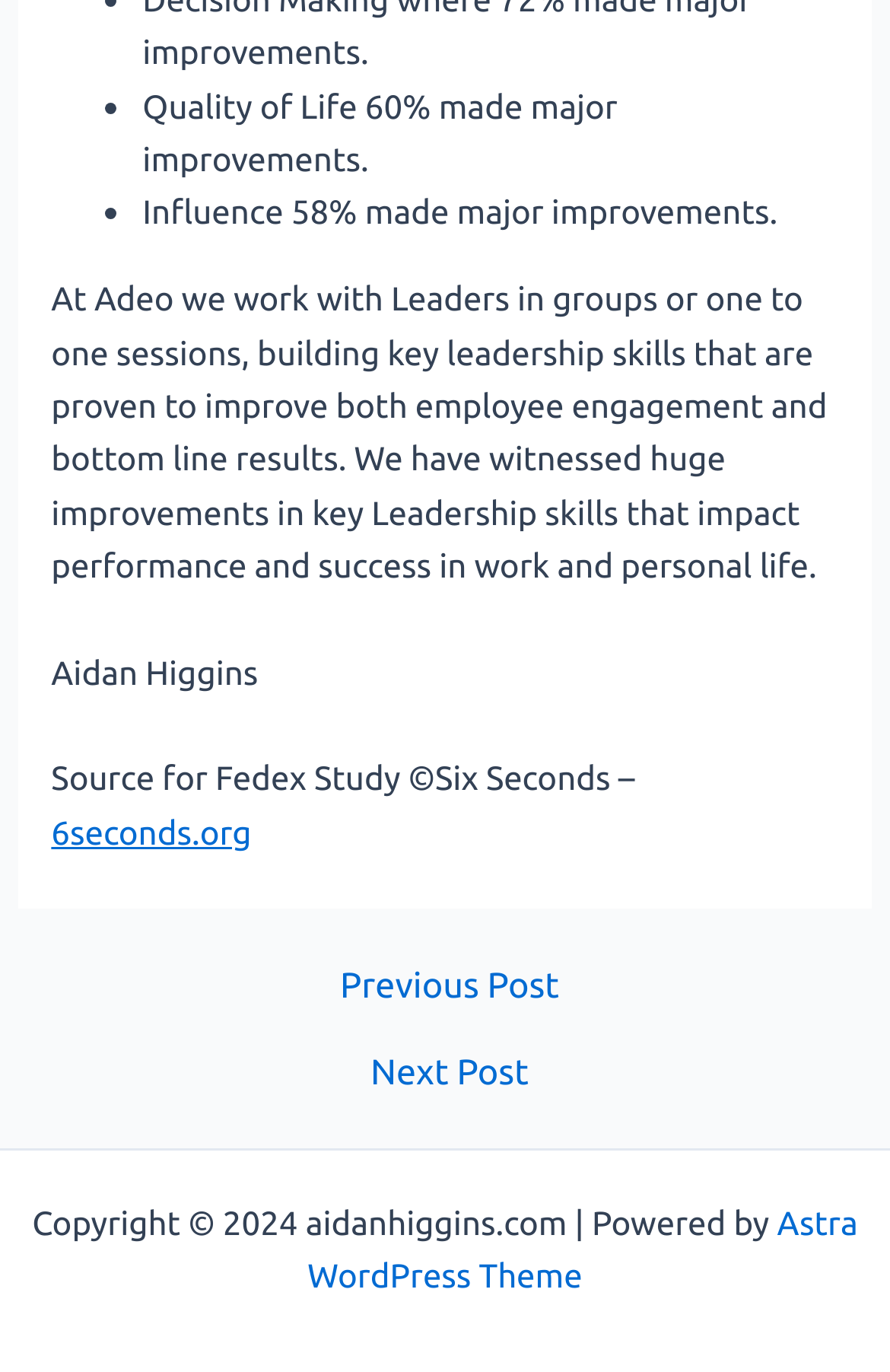What is the name of the WordPress theme used?
Based on the image, answer the question in a detailed manner.

The name of the WordPress theme used is mentioned in the text 'Powered by Astra WordPress Theme' which is located at the bottom of the page, indicating that the website is using the Astra WordPress theme.